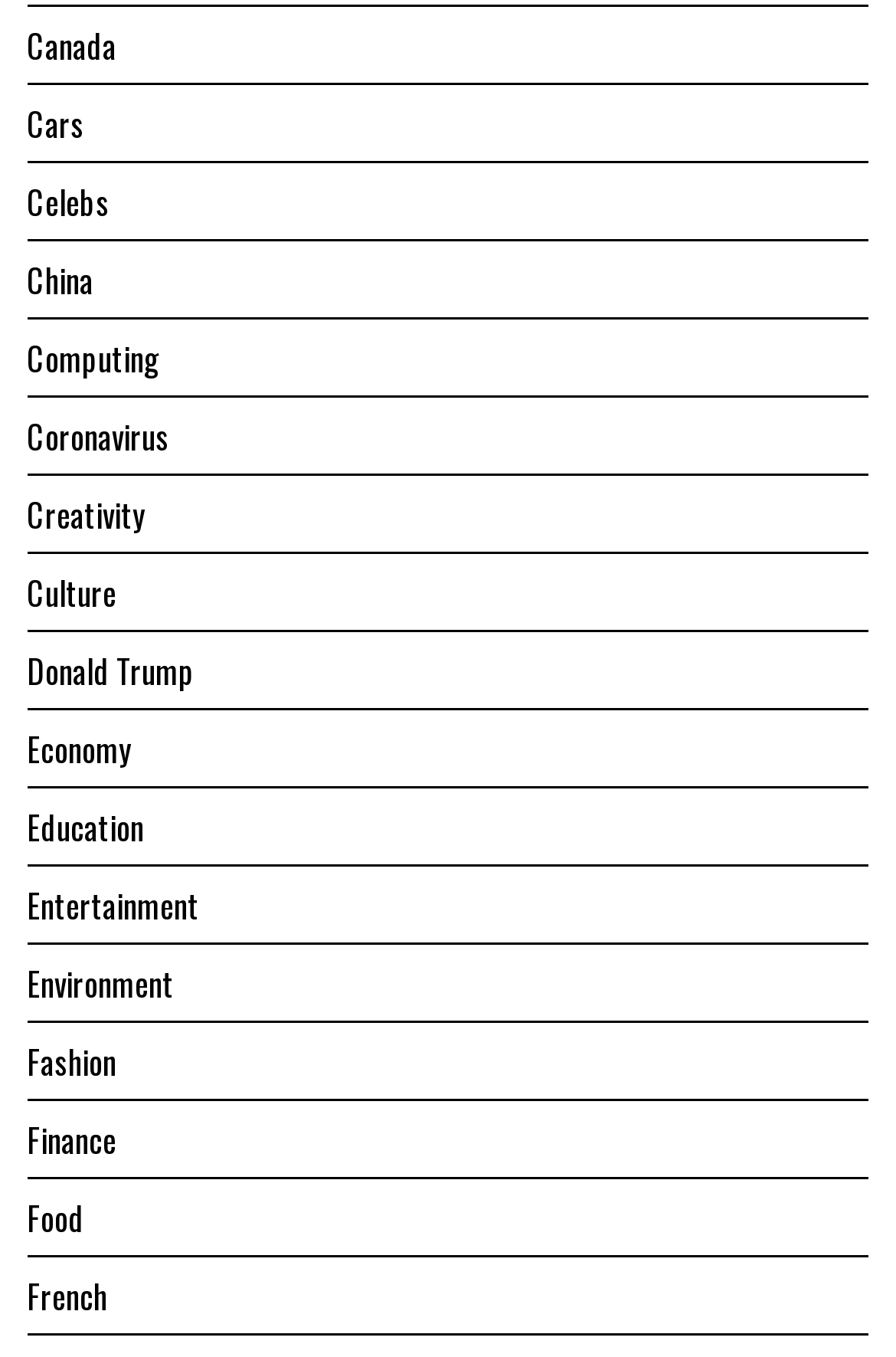Are the category links arranged in alphabetical order?
Use the screenshot to answer the question with a single word or phrase.

Yes